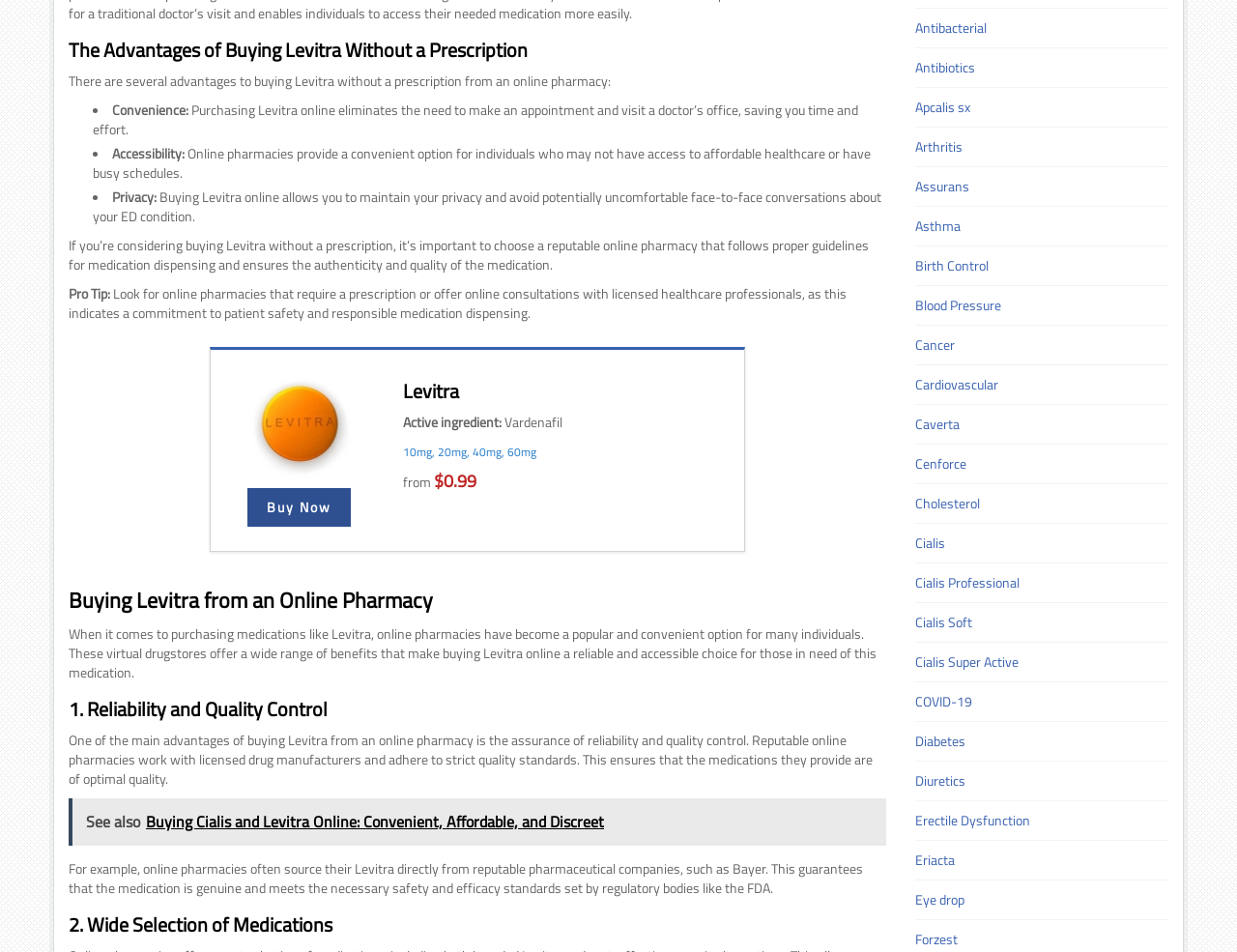Using the information in the image, give a detailed answer to the following question: What other medications are available on this online pharmacy?

The webpage lists various medications available on this online pharmacy, including Antibacterial, Antibiotics, Apcalis sx, Arthritis, Assurans, Asthma, Birth Control, Blood Pressure, Cancer, Cardiovascular, Caverta, Cenforce, Cholesterol, Cialis, Cialis Professional, Cialis Soft, Cialis Super Active, COVID-19, Diabetes, Diuretics, Erectile Dysfunction, Eriacta, Eye drop, and Forzest.